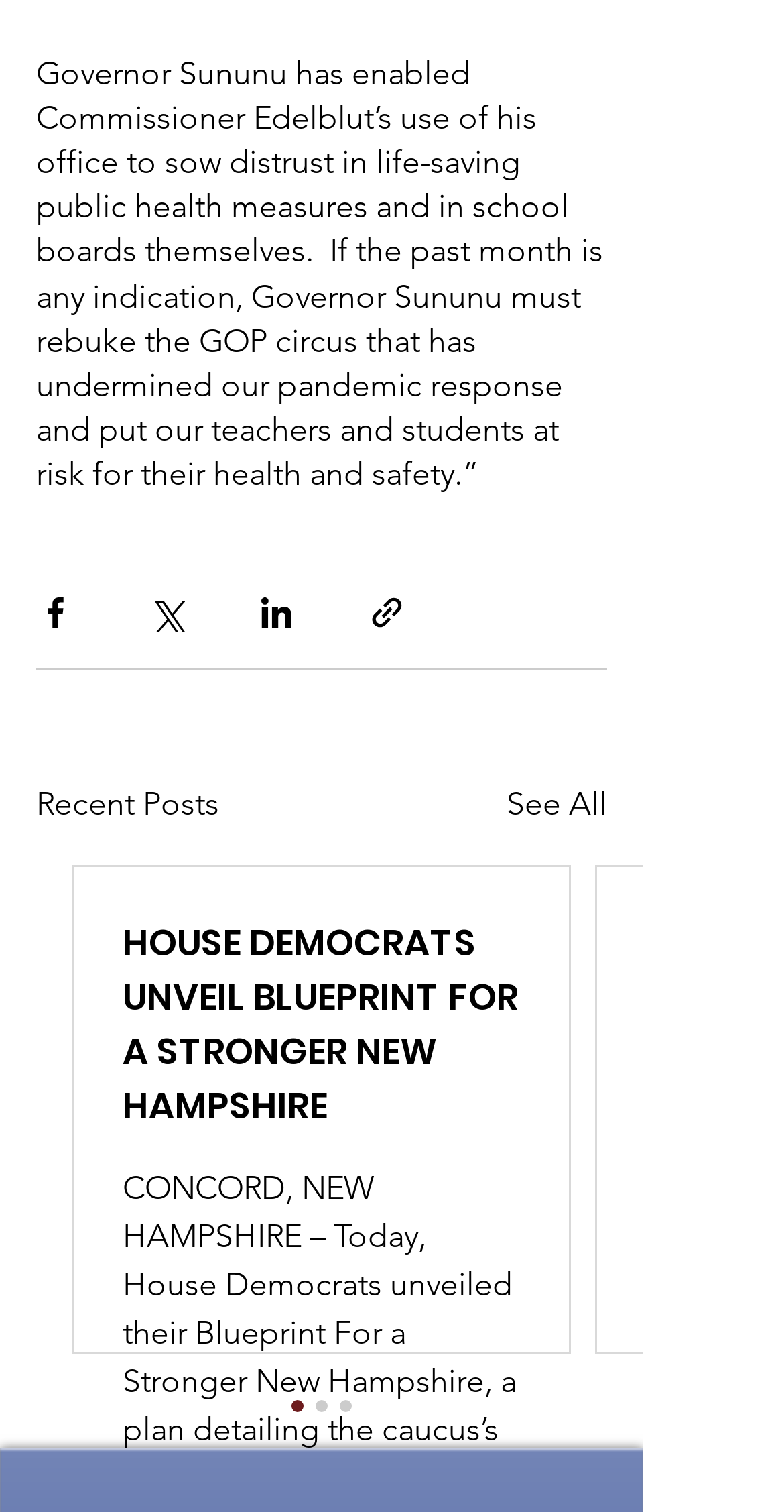Who is enabling the use of office to sow distrust?
Using the picture, provide a one-word or short phrase answer.

Governor Sununu